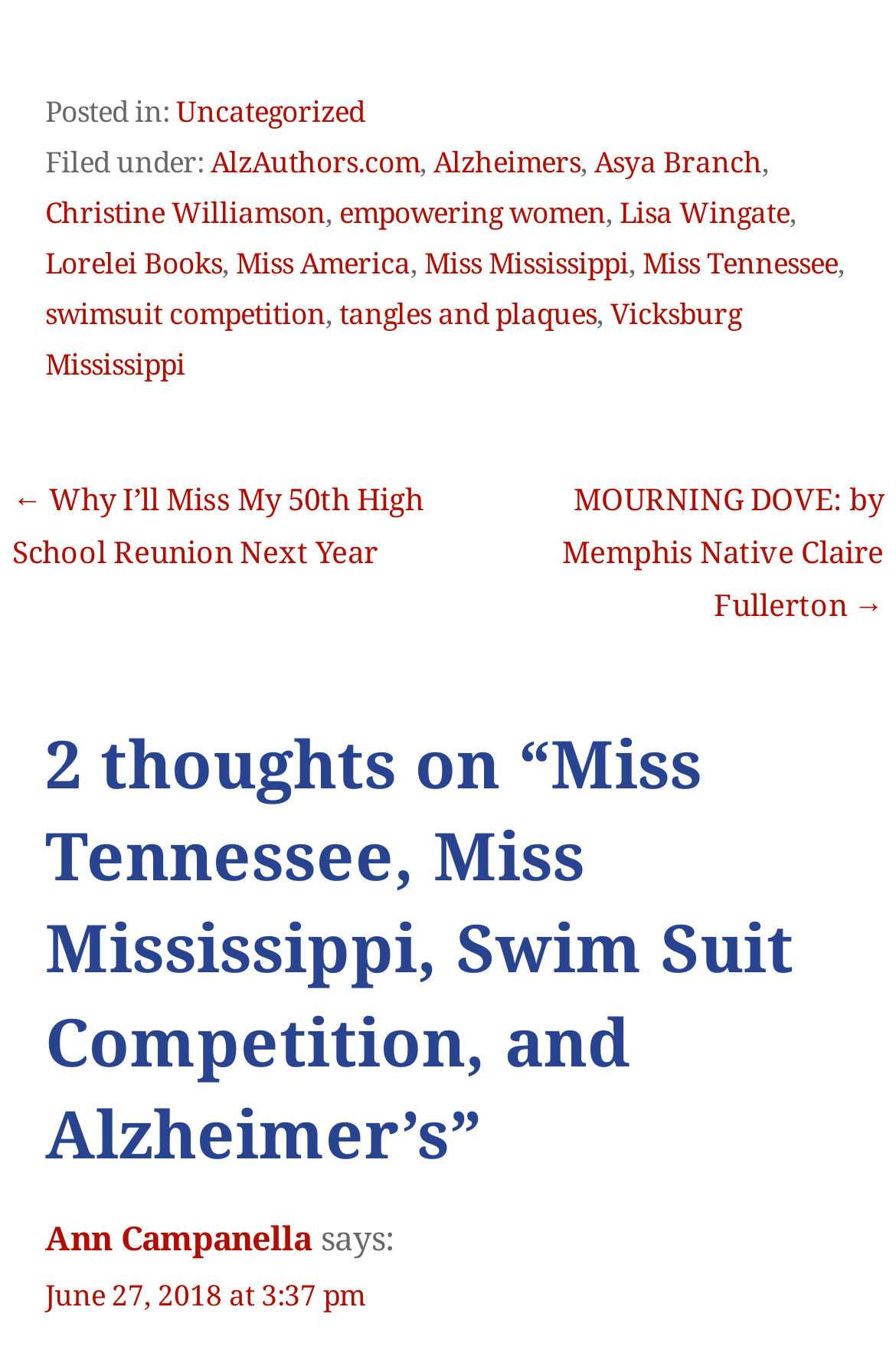Please specify the bounding box coordinates of the clickable region necessary for completing the following instruction: "View the previous post 'Why I’ll Miss My 50th High School Reunion Next Year'". The coordinates must consist of four float numbers between 0 and 1, i.e., [left, top, right, bottom].

[0.014, 0.356, 0.473, 0.421]